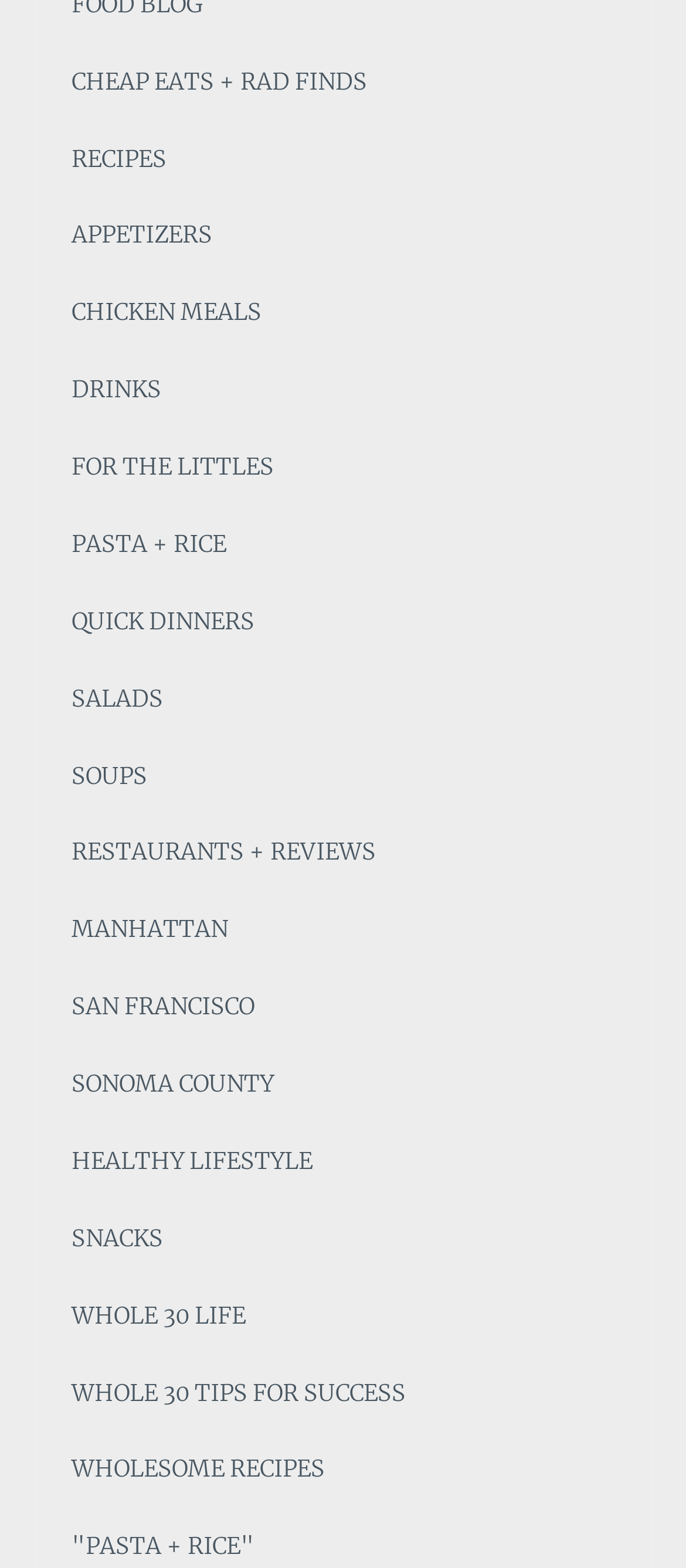What is the focus of 'WHOLE 30 LIFE'? Examine the screenshot and reply using just one word or a brief phrase.

Healthy lifestyle